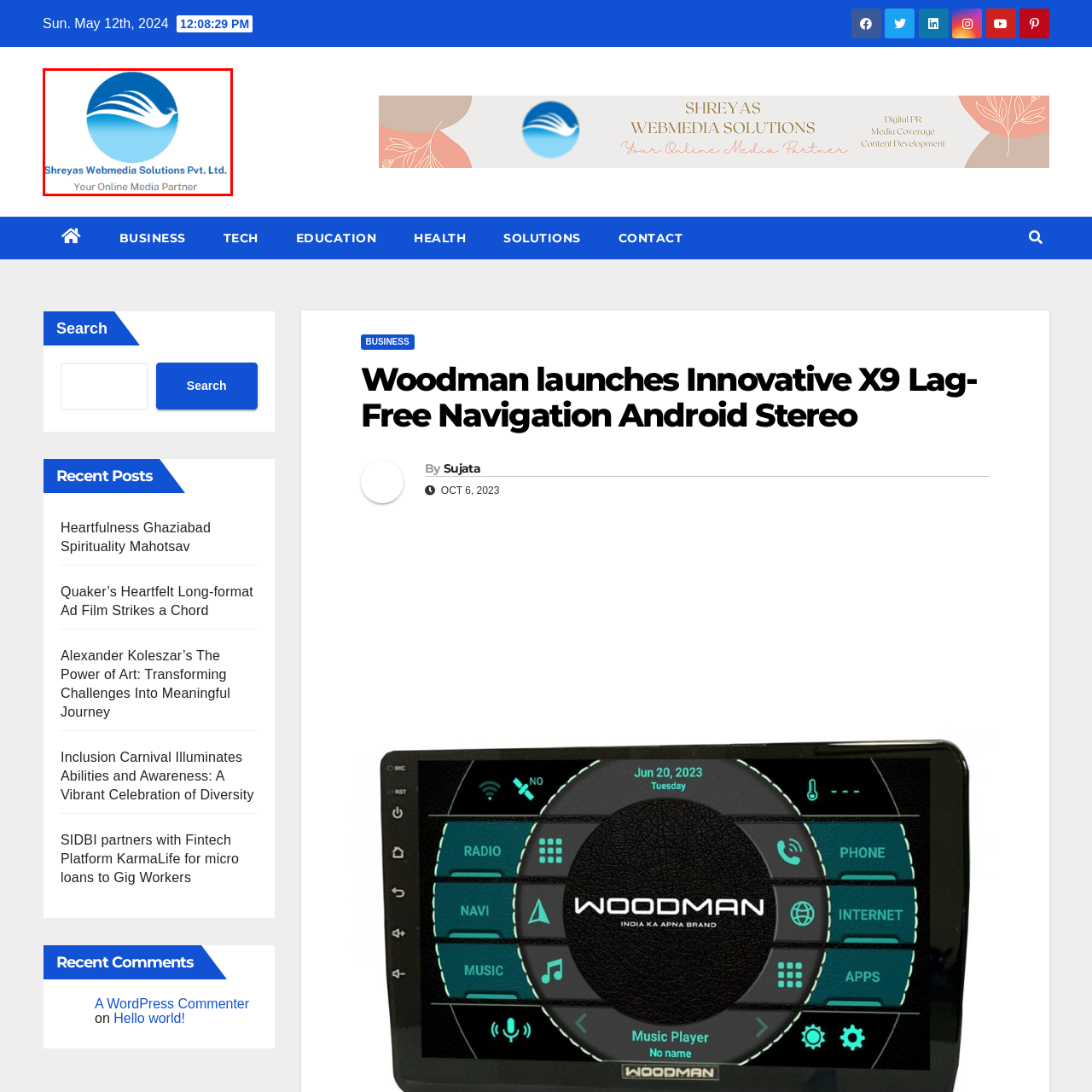Please scrutinize the image marked by the red boundary and answer the question that follows with a detailed explanation, using the image as evidence: 
What is the background of the logo?

The logo showcases a stylized blue bird in flight, set against a gradient blue background, which provides a visually appealing contrast to the bird and helps it stand out.